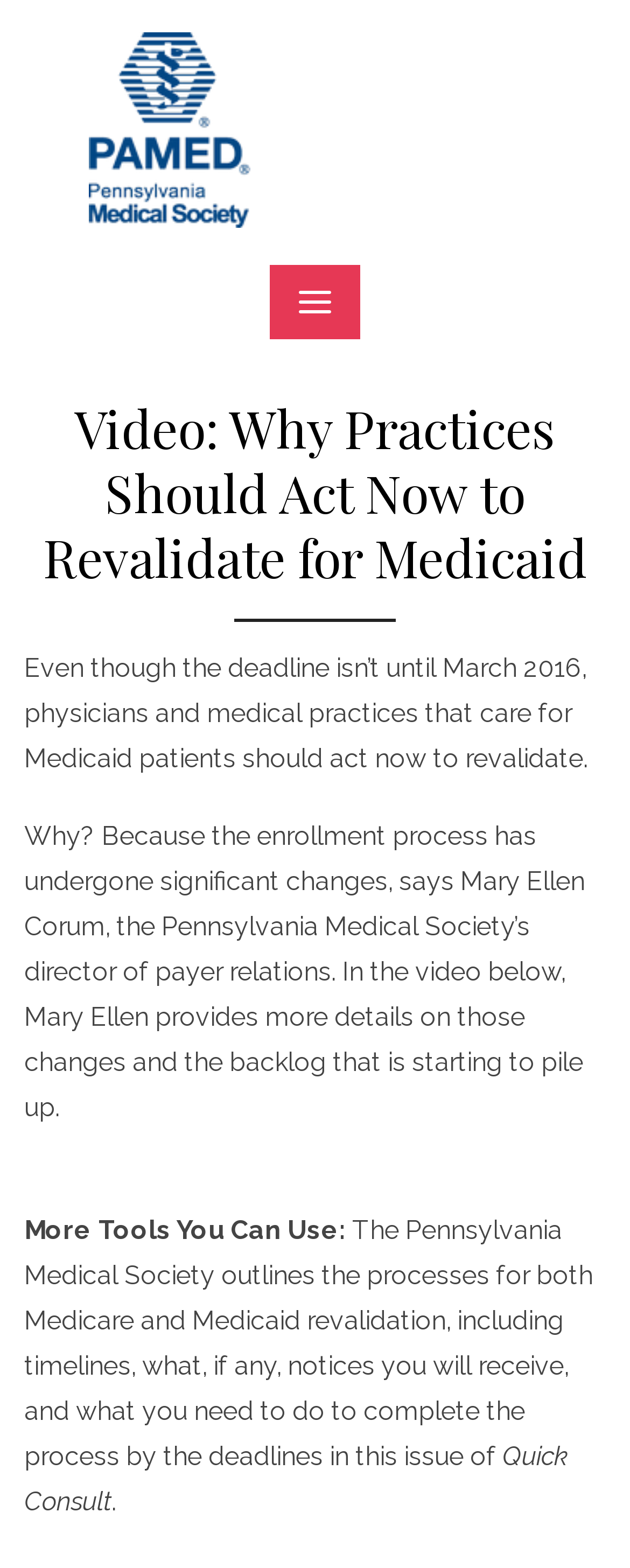What organization is mentioned in the webpage?
Provide a short answer using one word or a brief phrase based on the image.

Pennsylvania Medical Society